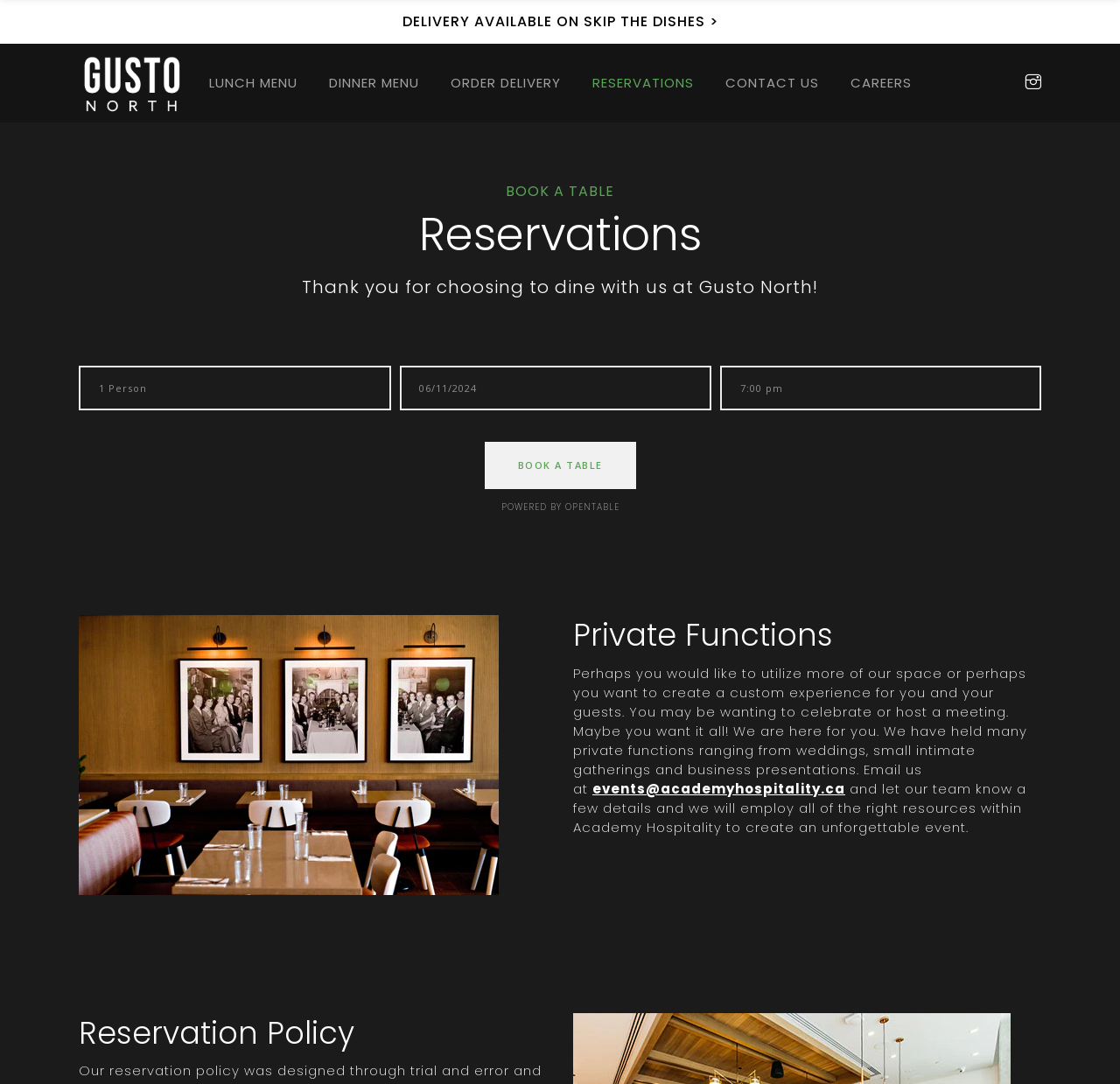What type of events can be hosted at Gusto North?
Based on the image, give a concise answer in the form of a single word or short phrase.

Weddings, gatherings, business presentations